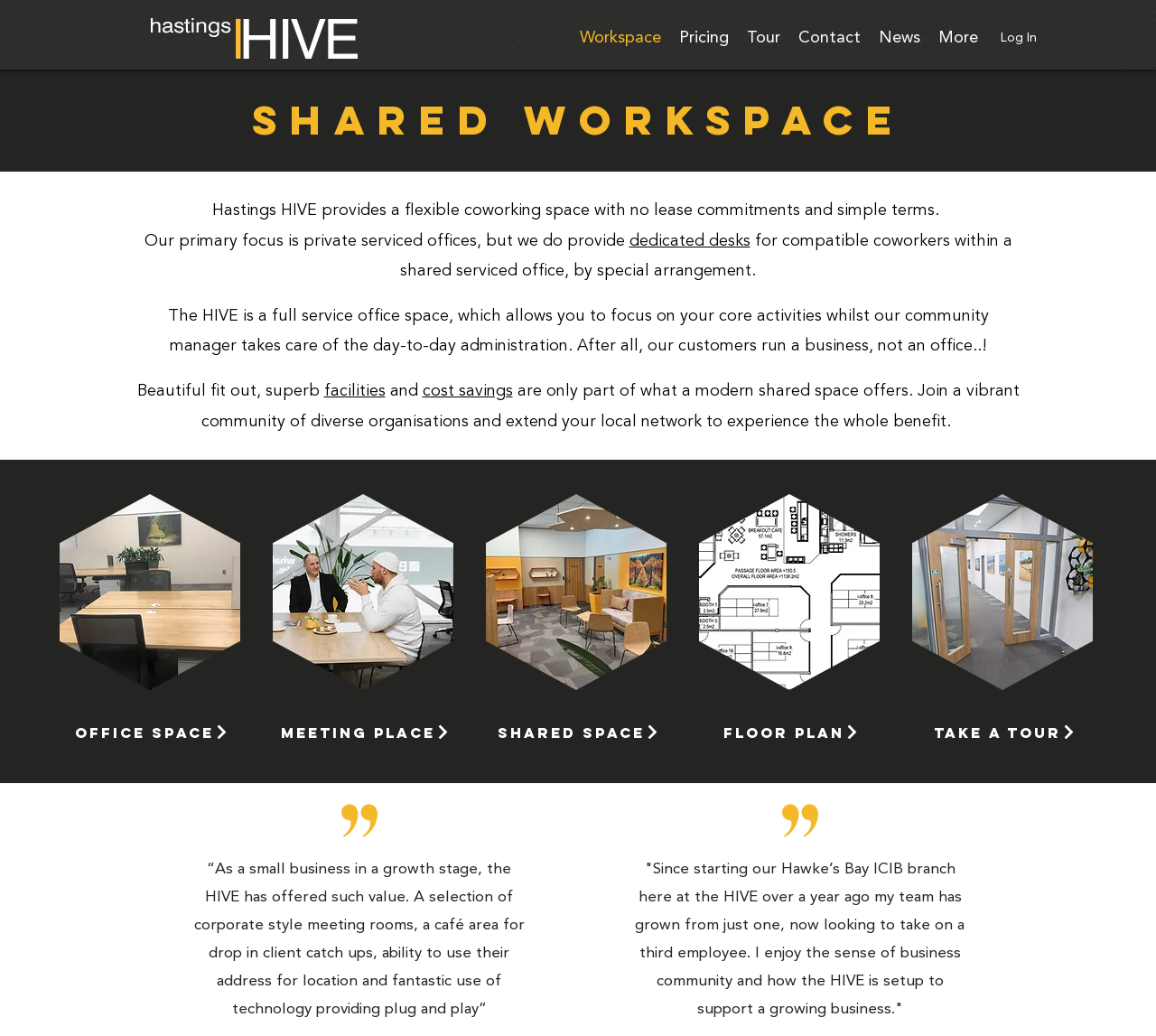Please identify the bounding box coordinates of the element that needs to be clicked to perform the following instruction: "Learn more about dedicated desks".

[0.544, 0.224, 0.649, 0.24]